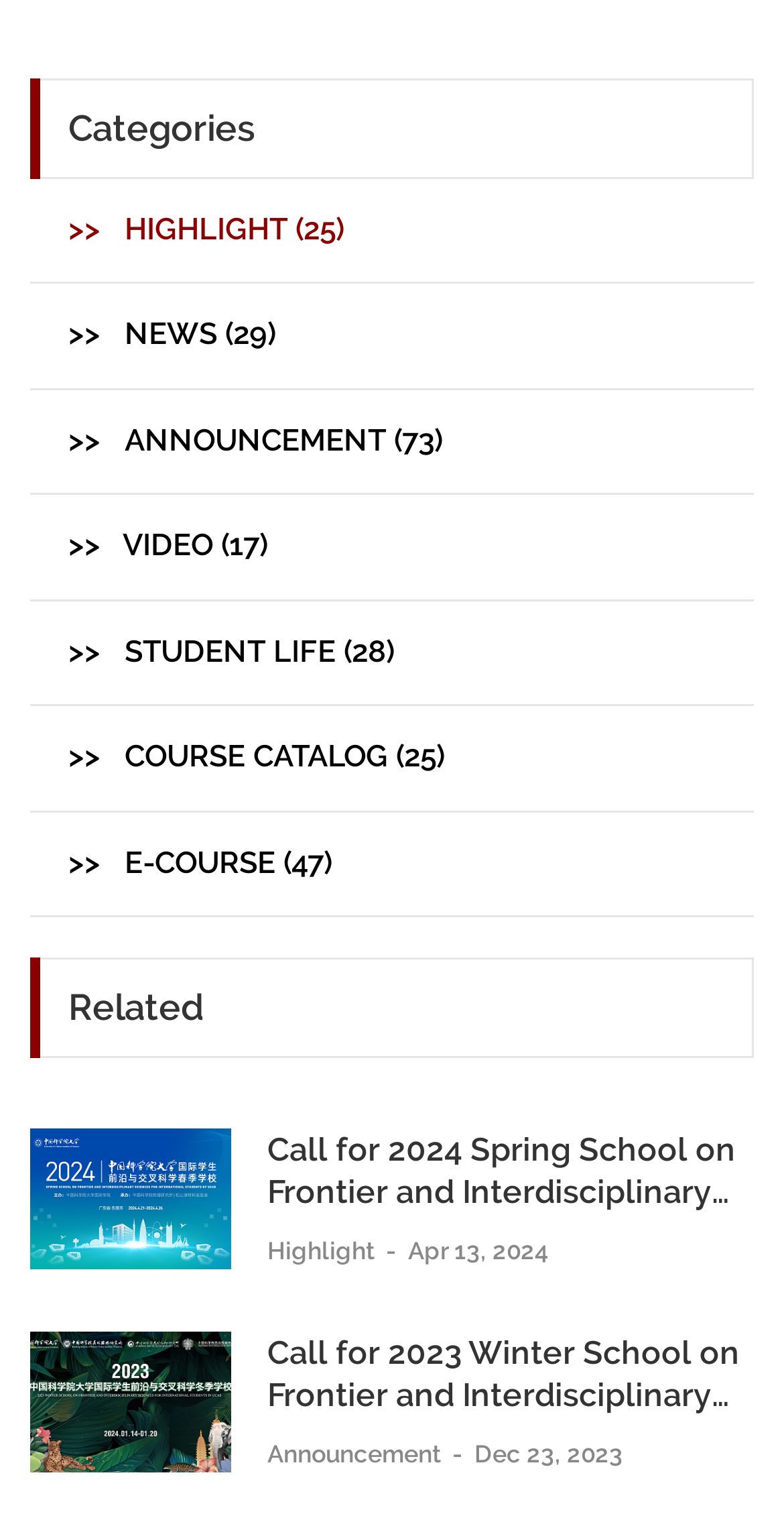Refer to the image and provide a thorough answer to this question:
How many related articles are listed?

I counted the number of links under the 'Related' heading, which are 2.